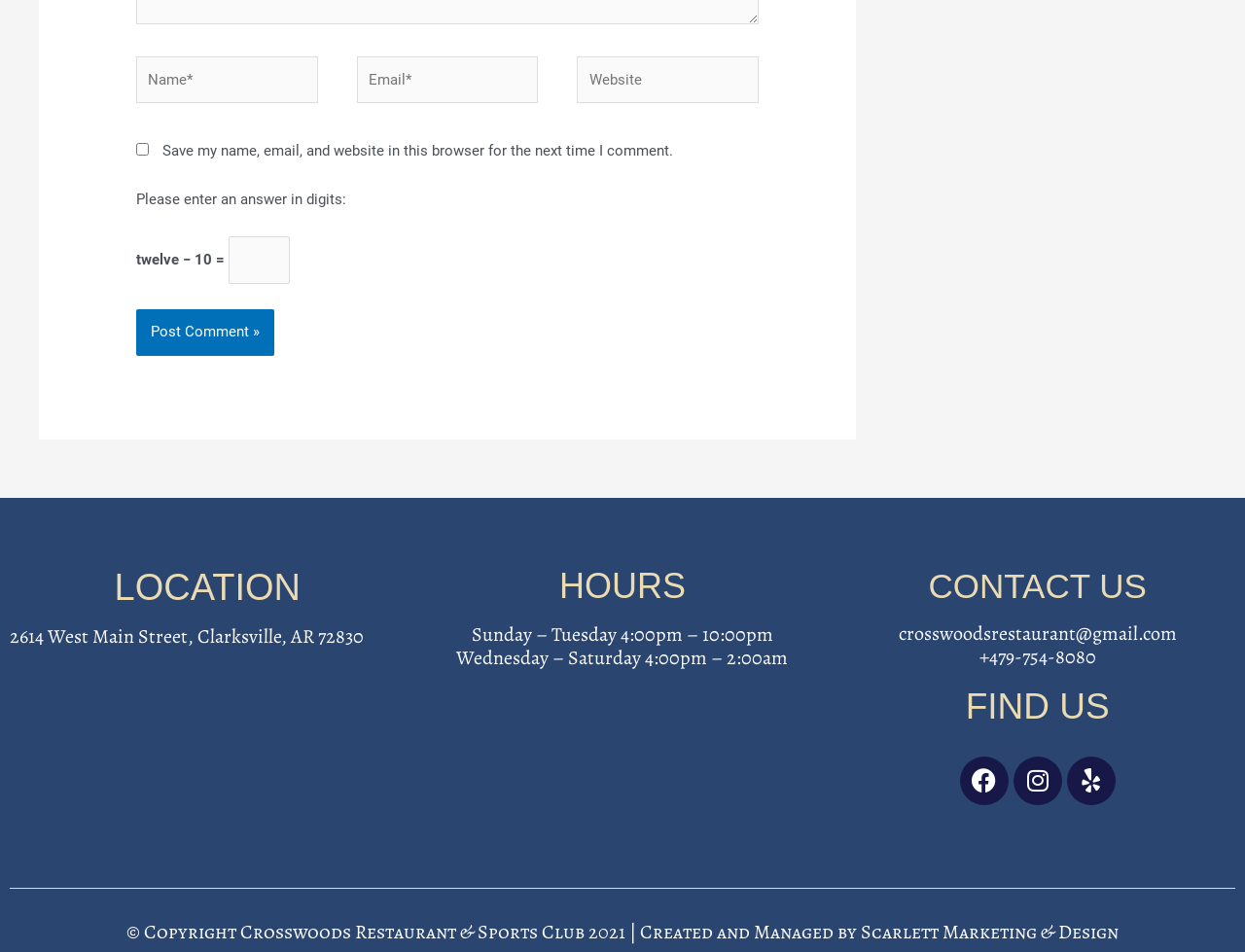What is the email address to contact Crosswoods Restaurant?
Refer to the image and provide a thorough answer to the question.

I found the email address by looking at the 'CONTACT US' section of the webpage, where it is explicitly stated as 'crosswoodsrestaurant@gmail.com'.